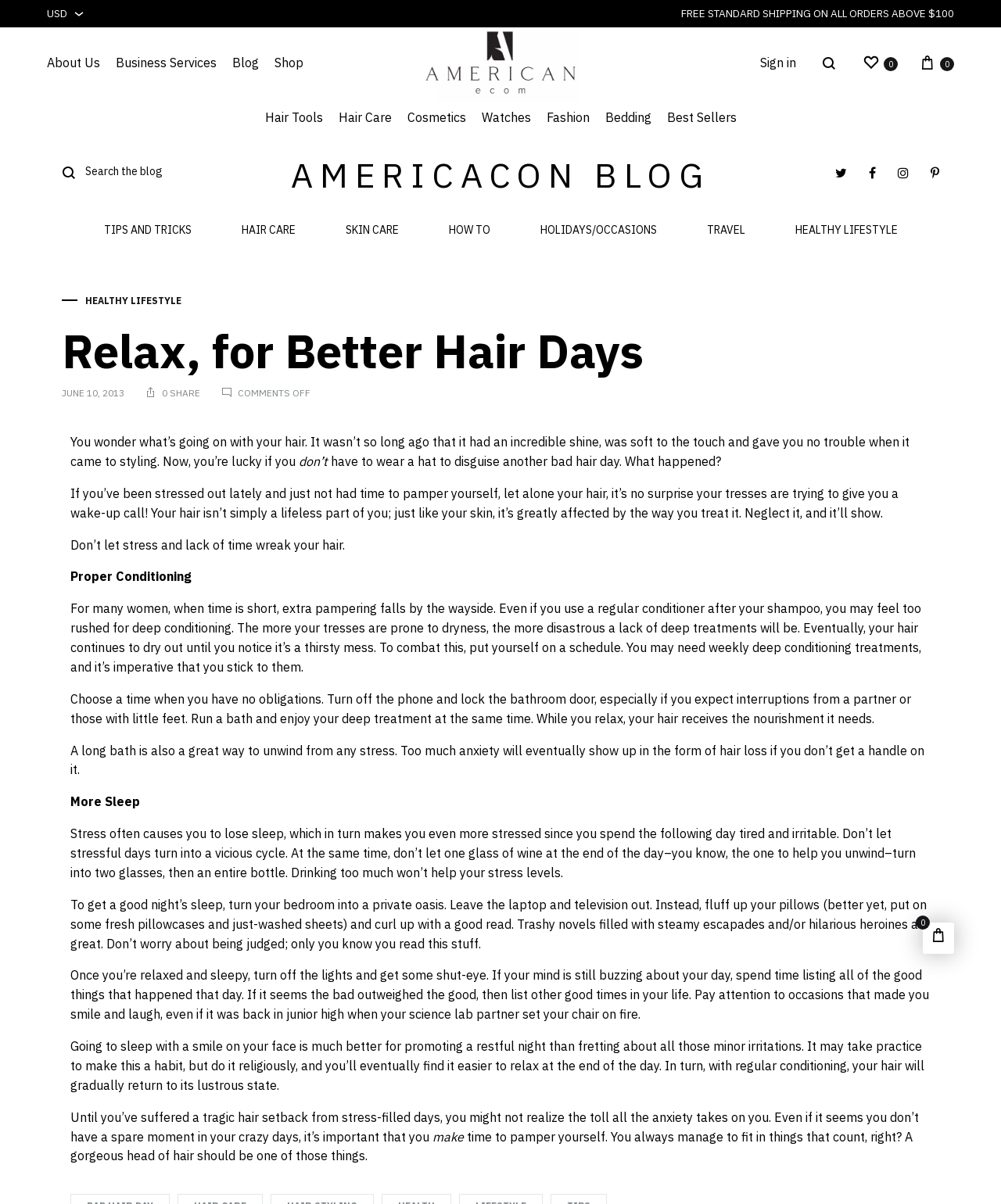Find the bounding box coordinates of the area to click in order to follow the instruction: "Read the blog".

[0.104, 0.186, 0.191, 0.208]